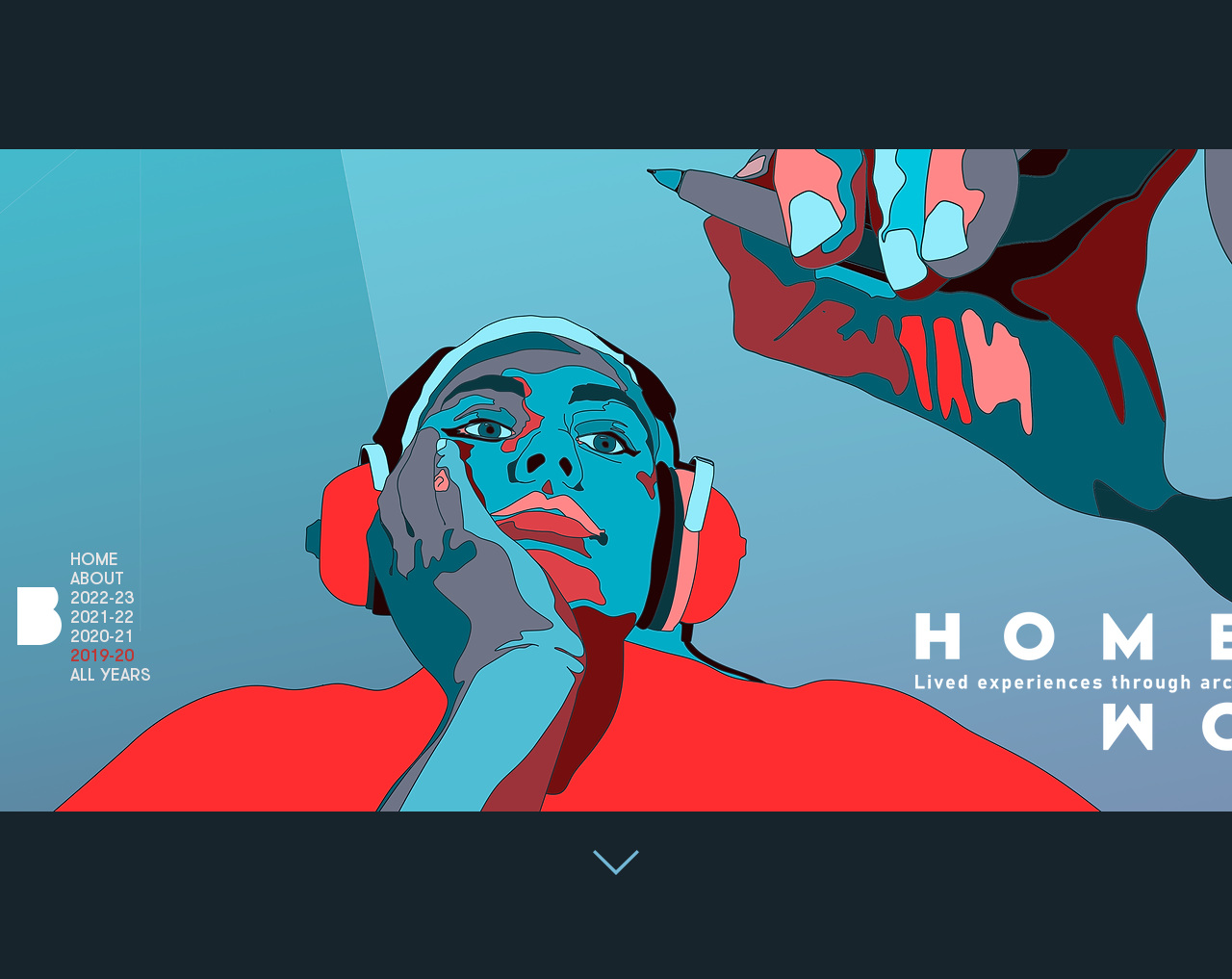Please identify the bounding box coordinates of the area that needs to be clicked to follow this instruction: "click on the UCL logo".

[0.014, 0.6, 0.05, 0.659]